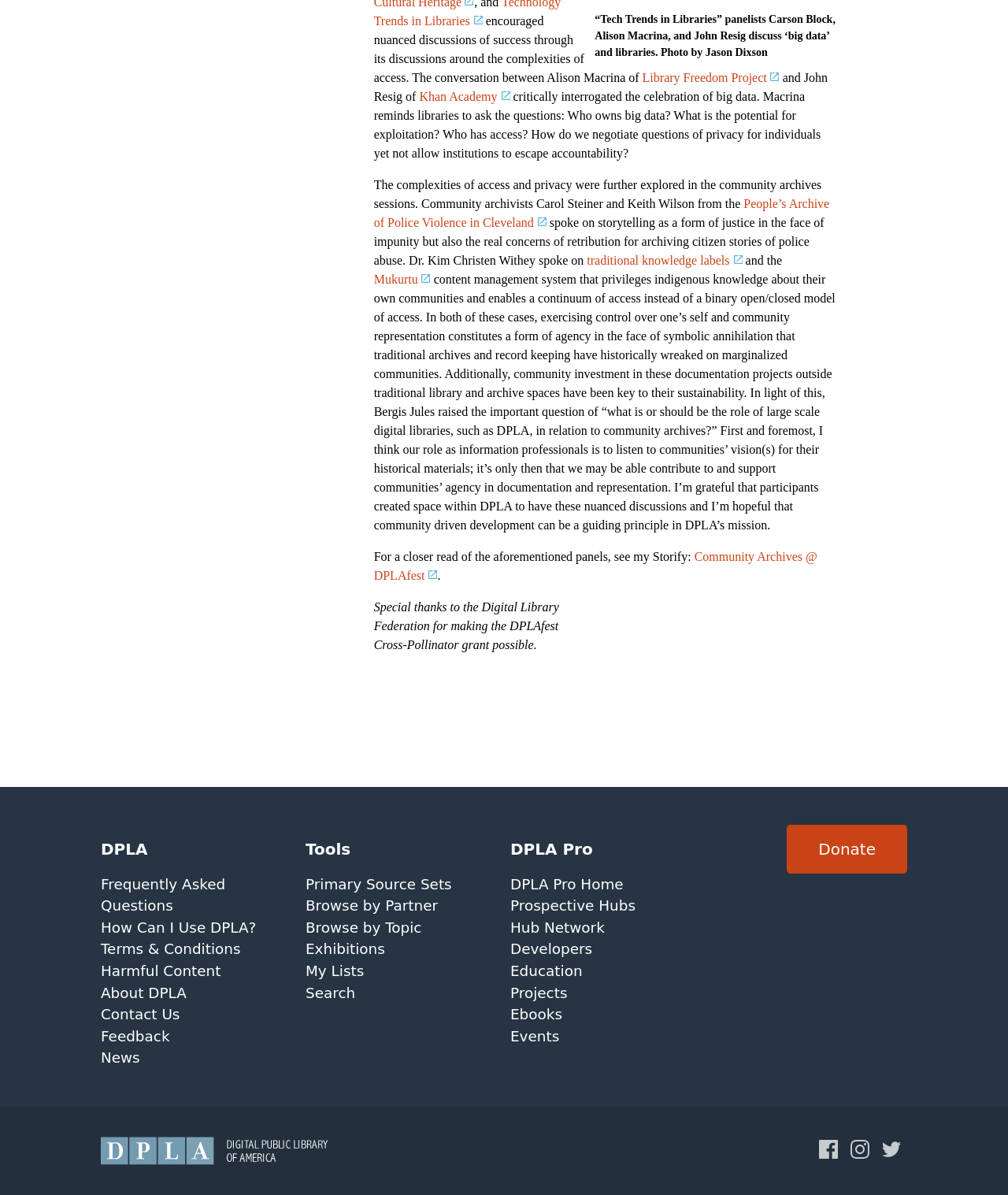What is the topic of the panel discussion?
Please provide a single word or phrase in response based on the screenshot.

Big data and libraries